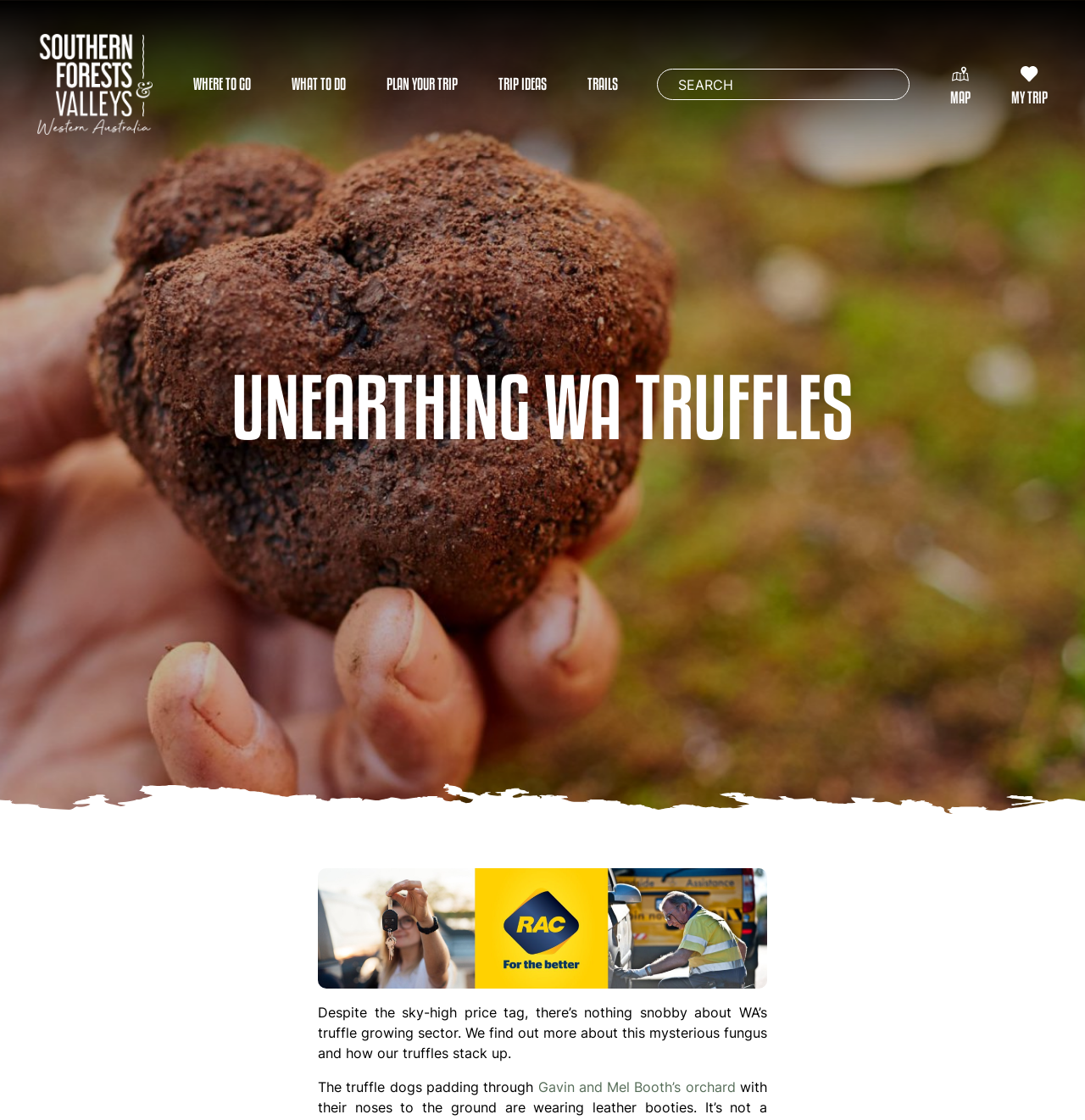Identify the bounding box for the UI element described as: "parent_node: SEARCH name="s" placeholder="Search"". The coordinates should be four float numbers between 0 and 1, i.e., [left, top, right, bottom].

[0.605, 0.061, 0.838, 0.09]